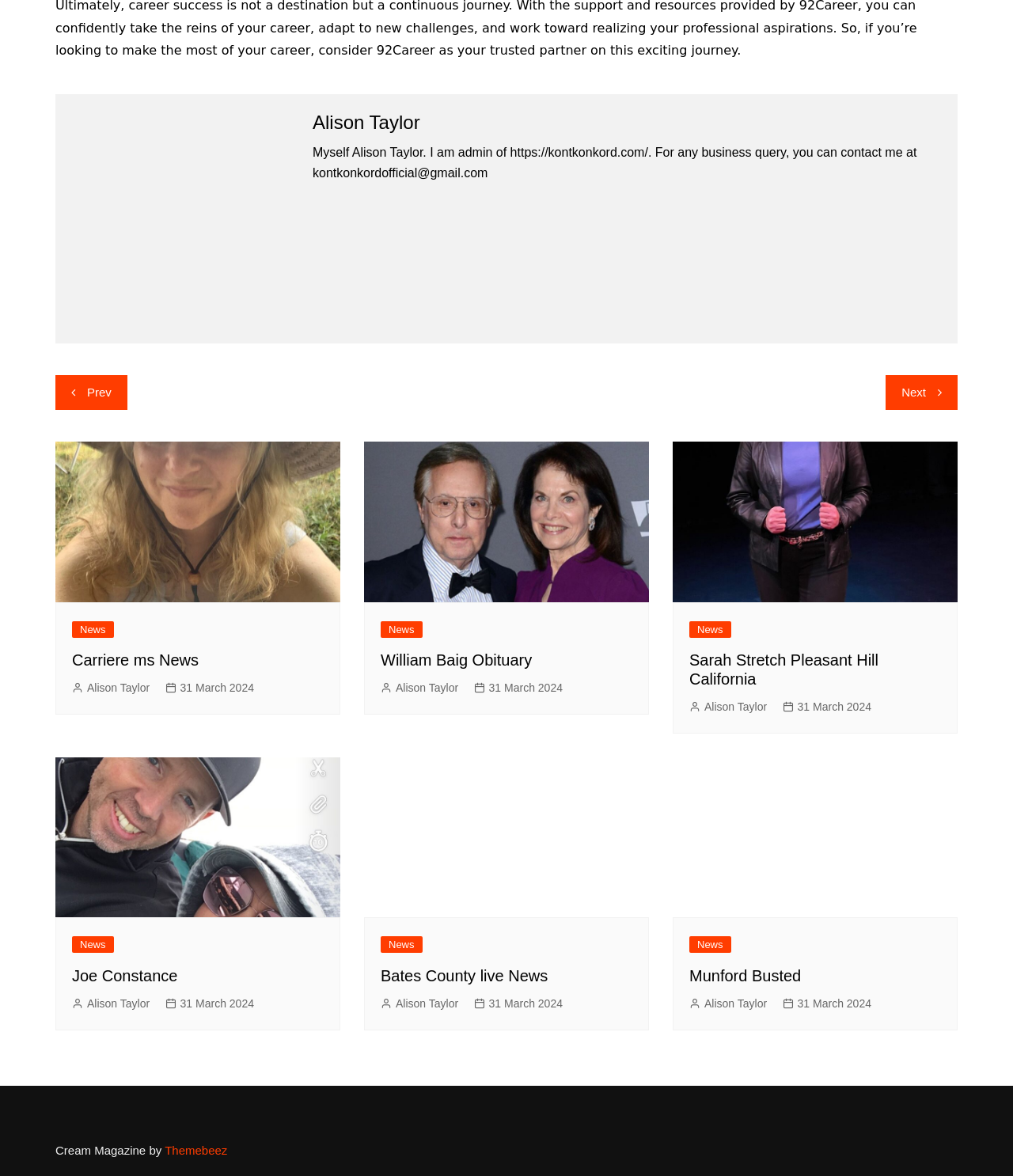Pinpoint the bounding box coordinates of the element to be clicked to execute the instruction: "View the 'William Baig Obituary' image".

[0.359, 0.376, 0.641, 0.512]